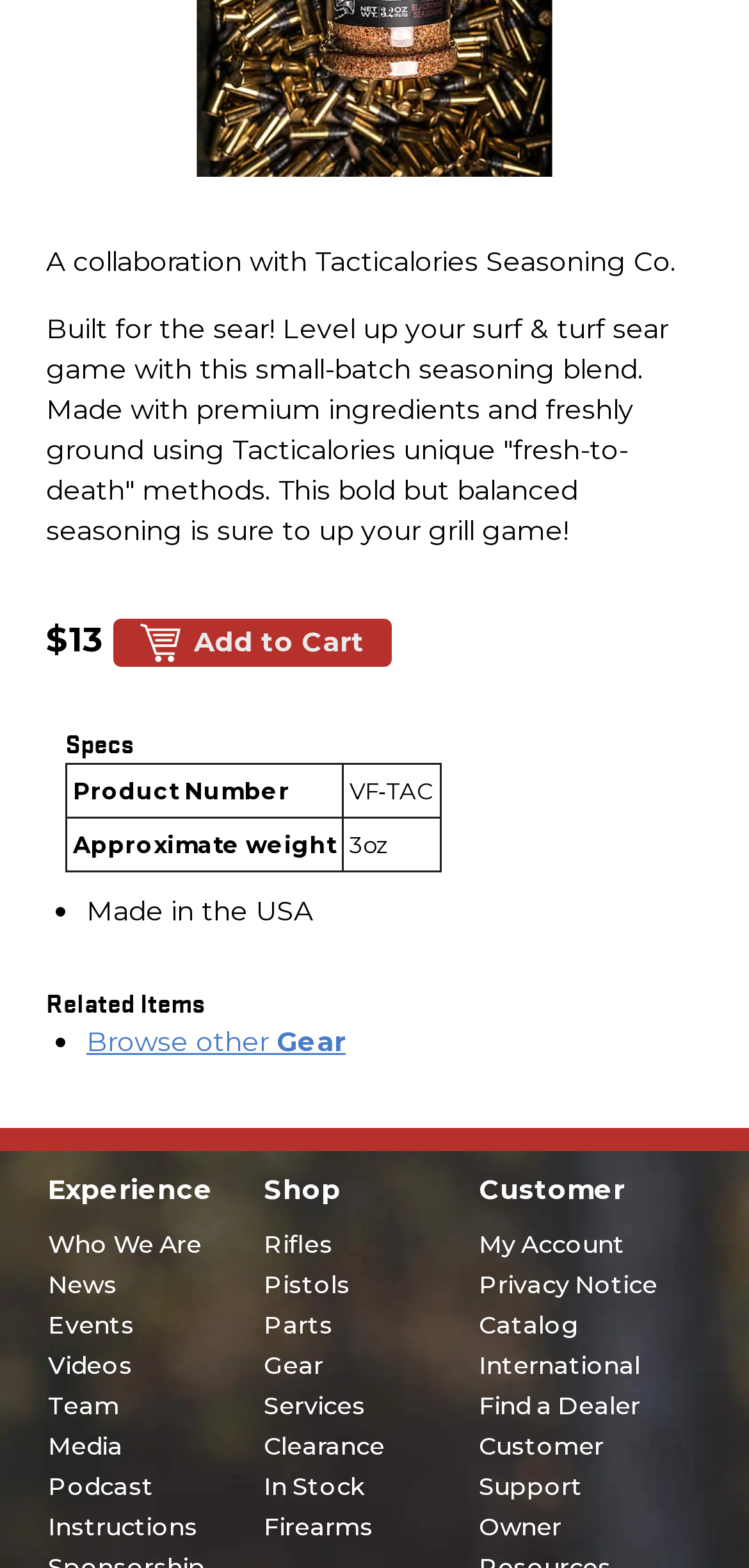Locate the bounding box coordinates of the clickable area to execute the instruction: "View My Account". Provide the coordinates as four float numbers between 0 and 1, represented as [left, top, right, bottom].

[0.639, 0.874, 0.834, 0.892]